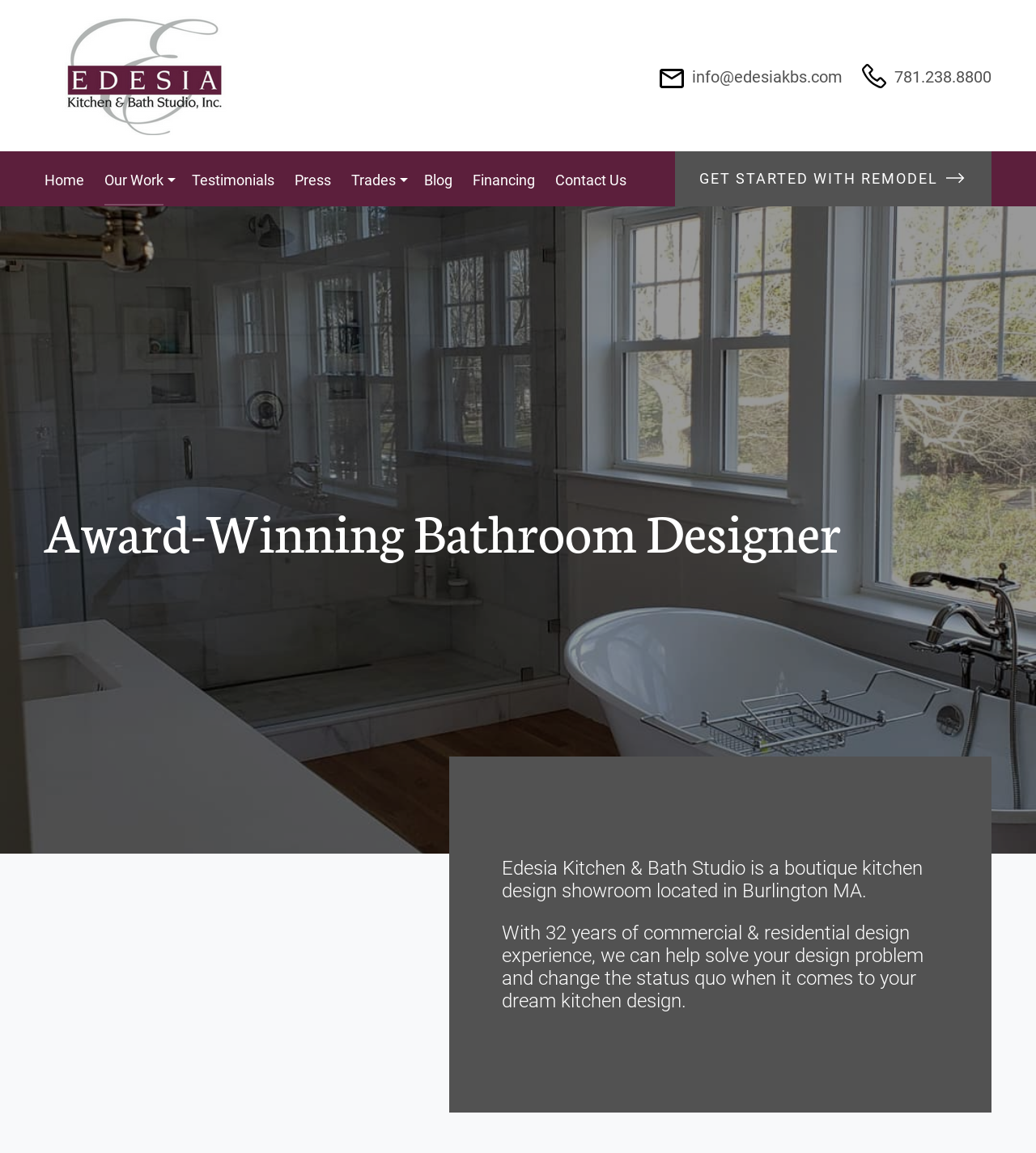Please indicate the bounding box coordinates for the clickable area to complete the following task: "Click Edesia Logo". The coordinates should be specified as four float numbers between 0 and 1, i.e., [left, top, right, bottom].

[0.043, 0.1, 0.241, 0.115]